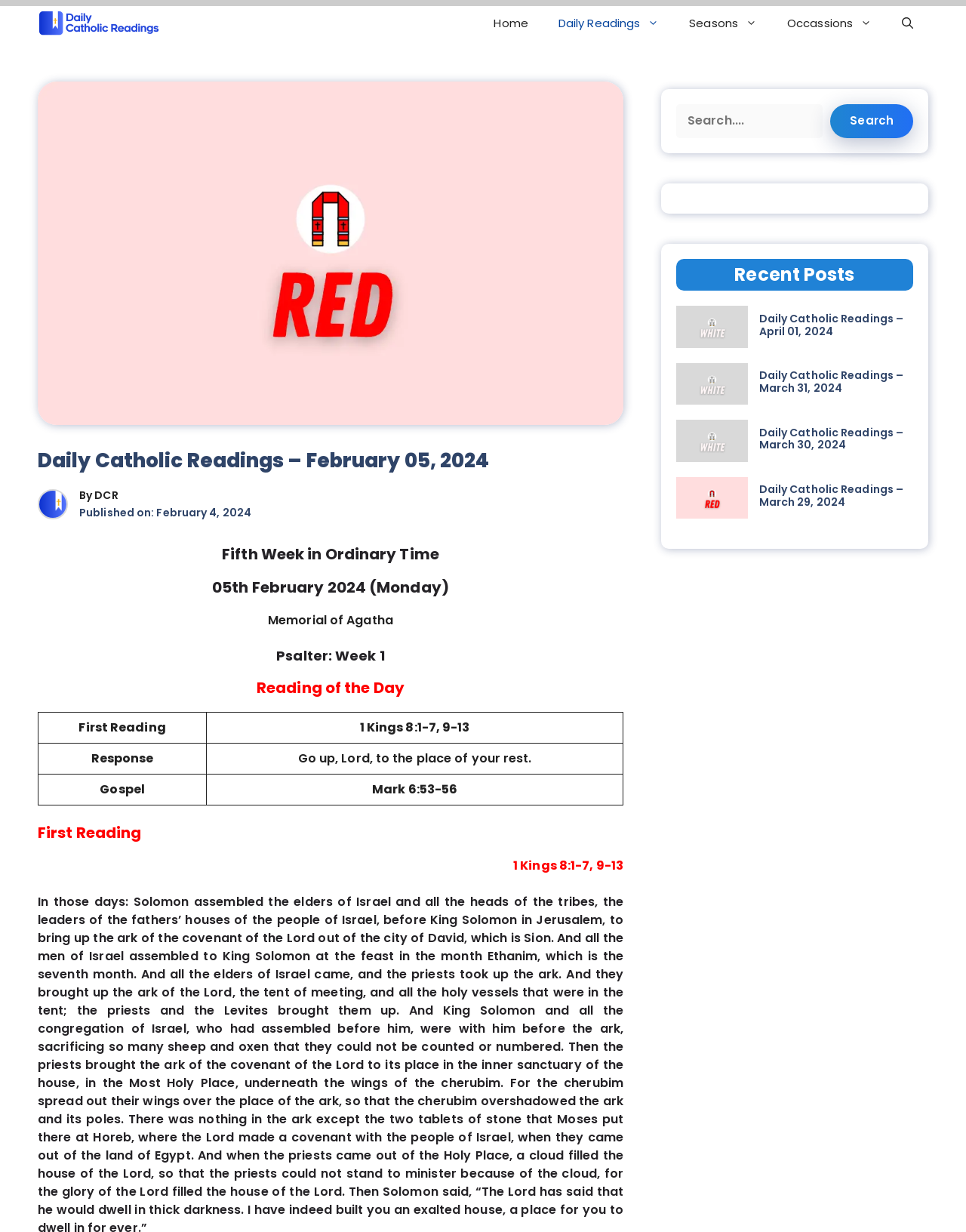Please find and report the bounding box coordinates of the element to click in order to perform the following action: "Read the 'First Reading'". The coordinates should be expressed as four float numbers between 0 and 1, in the format [left, top, right, bottom].

[0.531, 0.696, 0.645, 0.71]